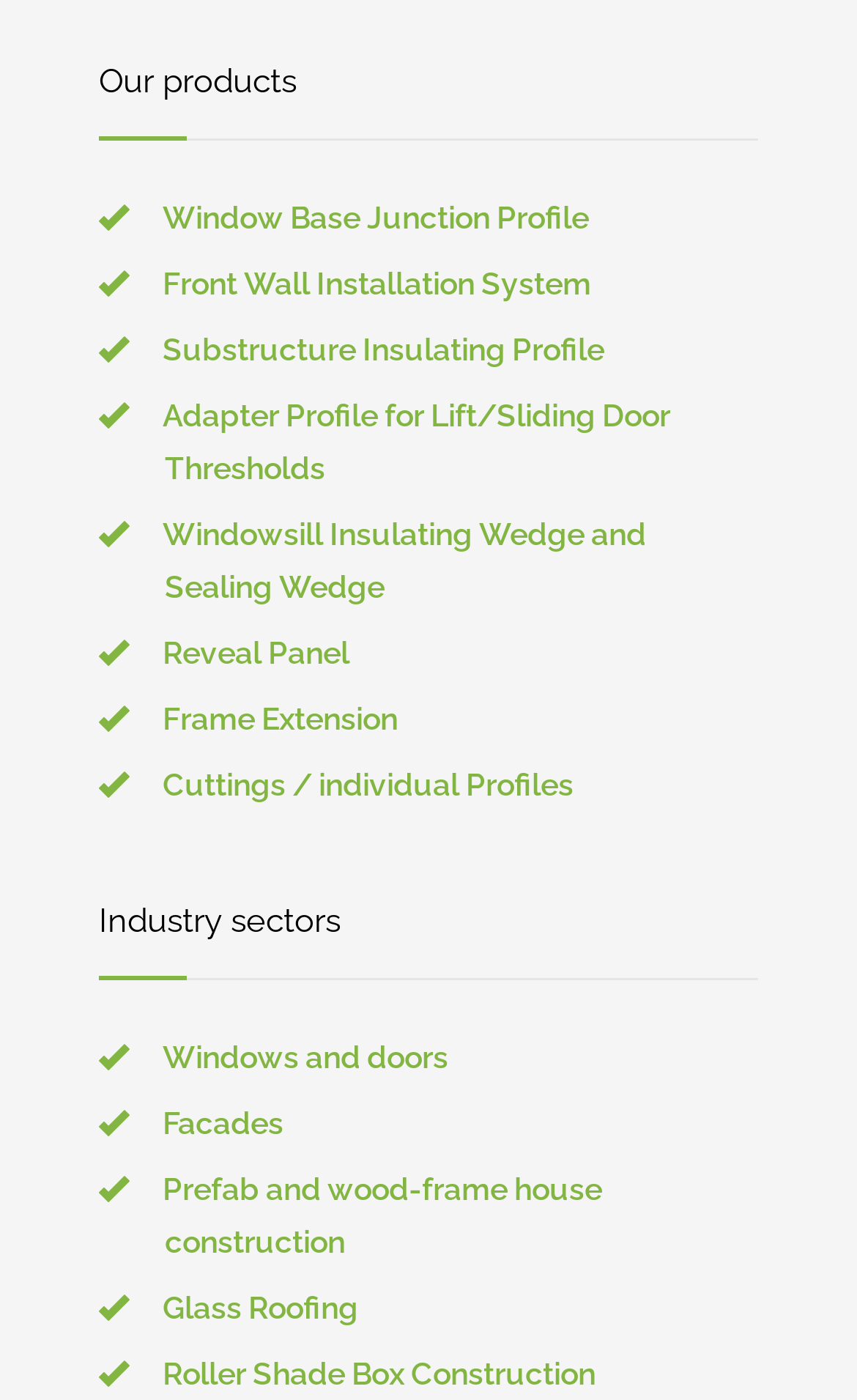Find the bounding box coordinates for the area that must be clicked to perform this action: "Check out Reveal Panel".

[0.19, 0.454, 0.408, 0.479]